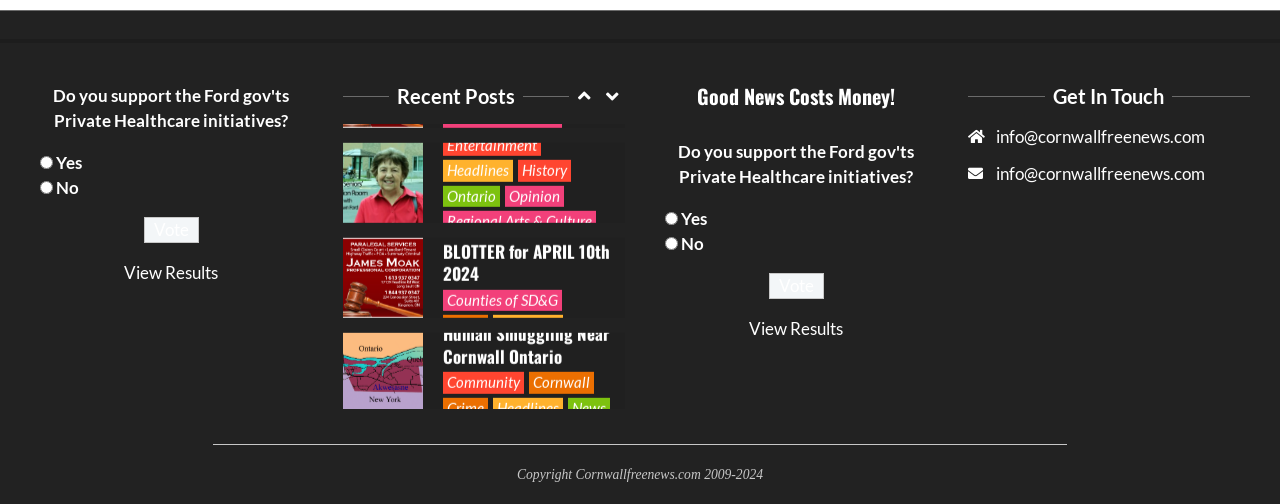Provide the bounding box coordinates for the UI element that is described as: "History".

[0.404, 0.657, 0.446, 0.7]